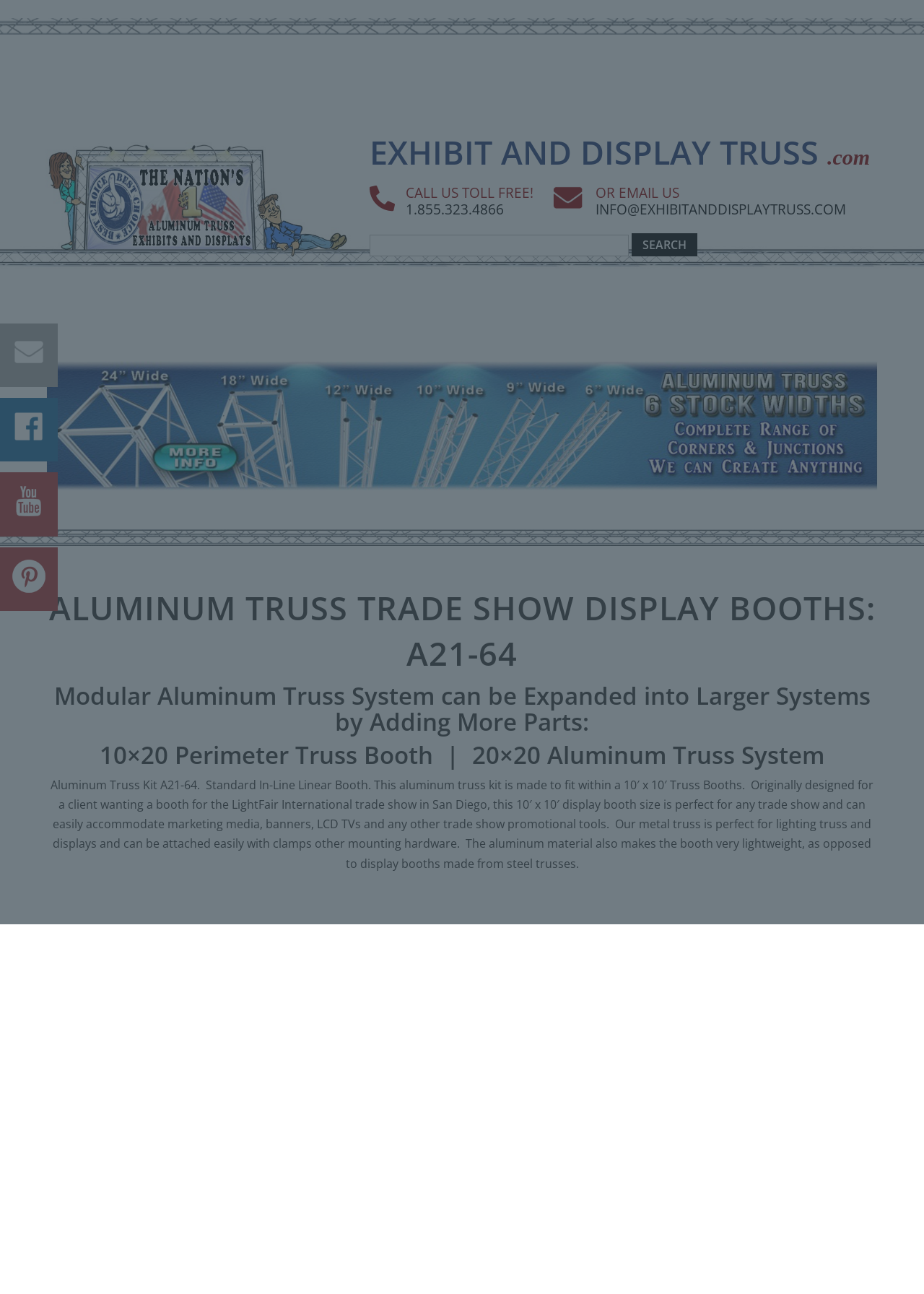What is the size of the aluminum truss kit booth?
Provide an in-depth answer to the question, covering all aspects.

I found the size of the aluminum truss kit booth by reading the text description of the product, which mentions that it is a '10′ x 10′ Truss Booths'.